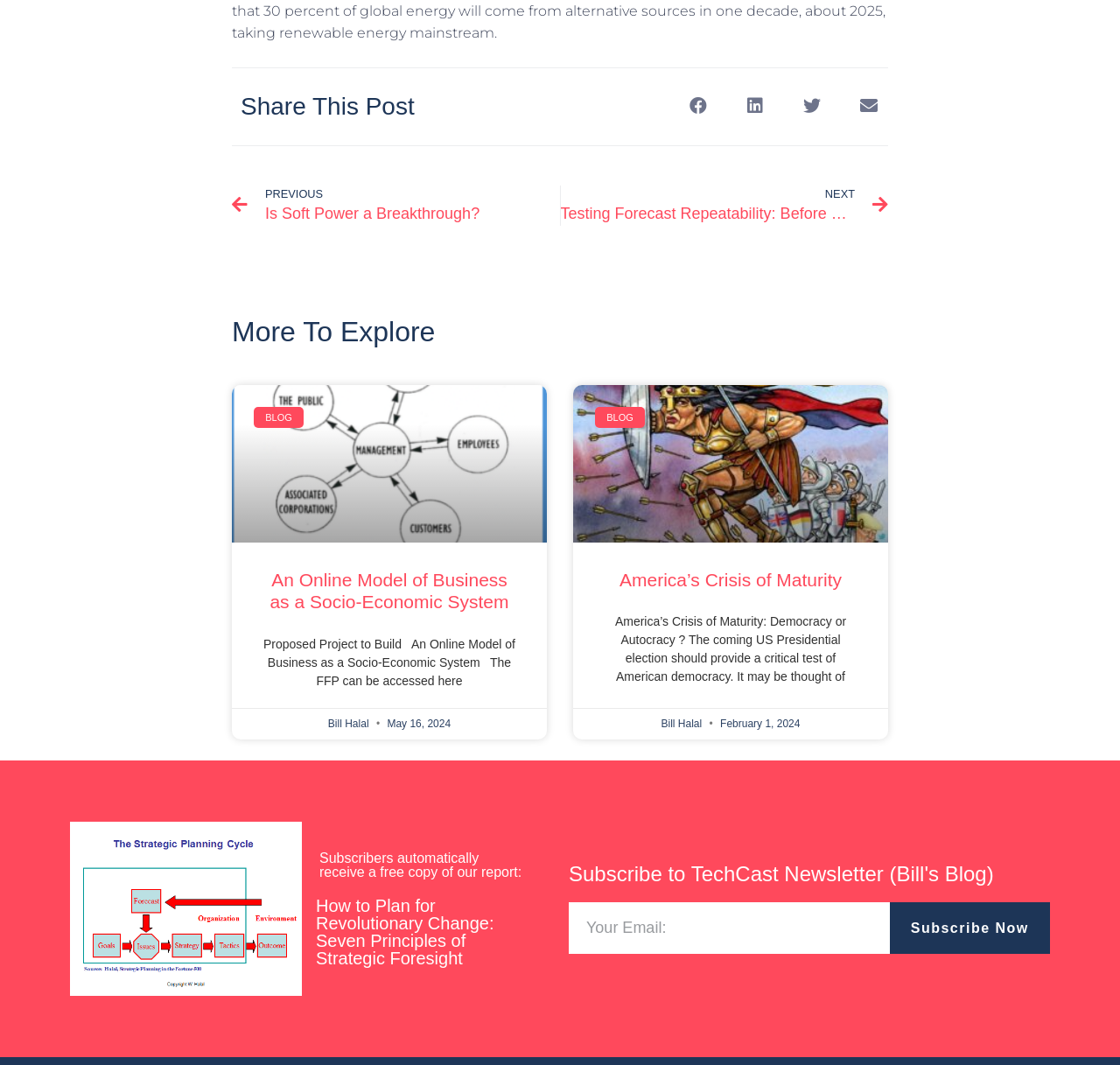Find the bounding box coordinates of the element you need to click on to perform this action: 'Click on the 'Prev' link'. The coordinates should be represented by four float values between 0 and 1, in the format [left, top, right, bottom].

[0.207, 0.174, 0.5, 0.212]